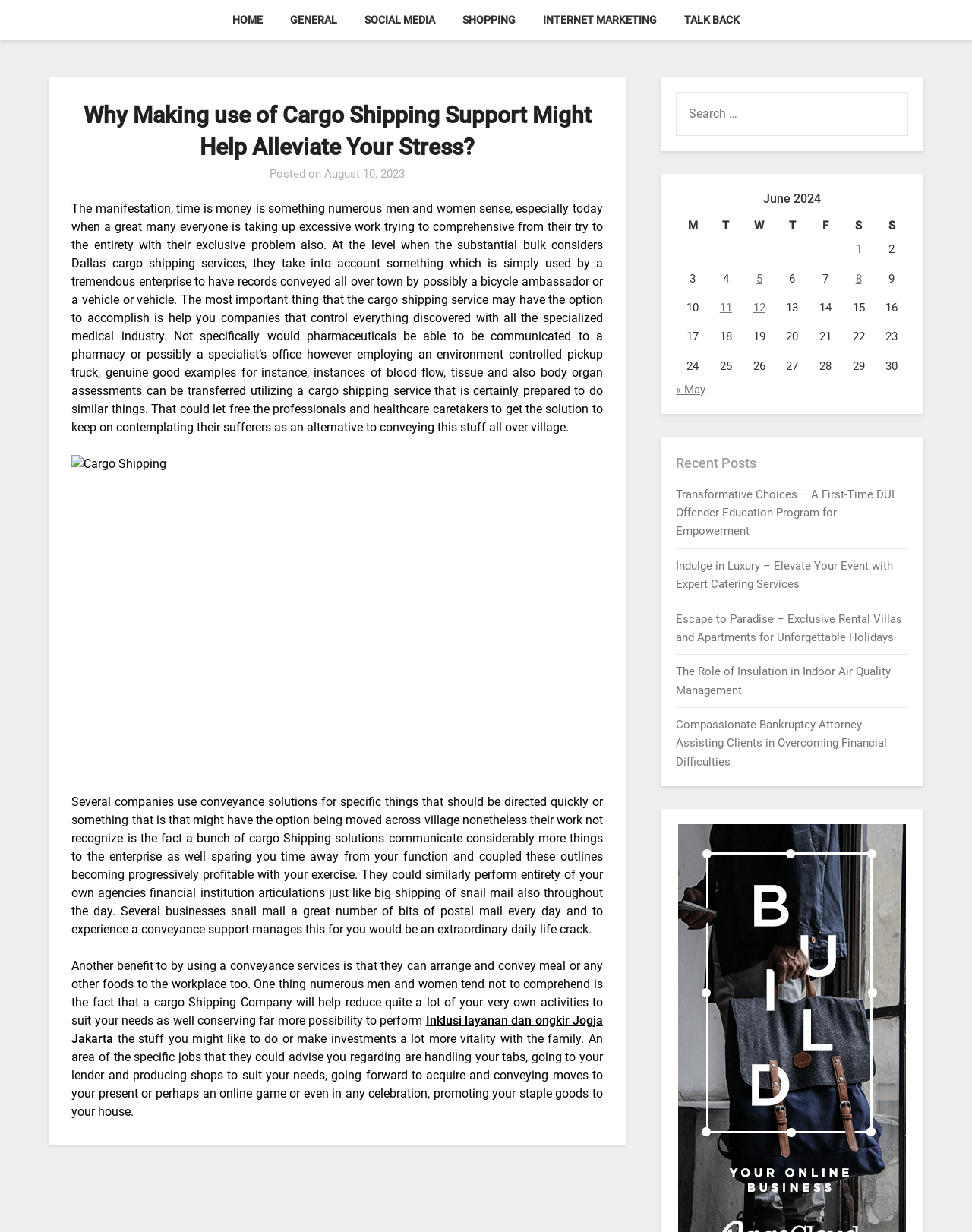Provide a comprehensive description of the webpage.

This webpage is about the benefits of using cargo shipping services, particularly in the medical industry. At the top of the page, there are six navigation links: "HOME", "GENERAL", "SOCIAL MEDIA", "SHOPPING", "INTERNET MARKETING", and "TALK BACK". Below these links, there is a main section that takes up most of the page. 

In this main section, there is a header that reads "Why Making use of Cargo Shipping Support Might Help Alleviate Your Stress? – Life lessons". Below the header, there is a paragraph of text that discusses how cargo shipping services can help companies in the medical industry by transporting sensitive materials such as pharmaceuticals, blood samples, and organs. 

To the right of this paragraph, there is an image related to cargo shipping. Below the image, there are three more paragraphs of text that continue to discuss the benefits of using cargo shipping services, including saving time and increasing productivity. 

At the bottom of the main section, there is a link to a related service, "Inklusi layanan dan ongkir Jogja Jakarta". 

On the right side of the page, there is a search bar with a label "SEARCH FOR:". Below the search bar, there is a table that displays a calendar for June 2024, with links to posts published on specific dates. 

Below the calendar, there is a section labeled "Recent Posts" that lists three links to recent articles, including "Transformative Choices – A First-Time DUI Offender Education Program for Empowerment" and "Indulge in Luxury – Elevate Your Event with Expert Catering Services".